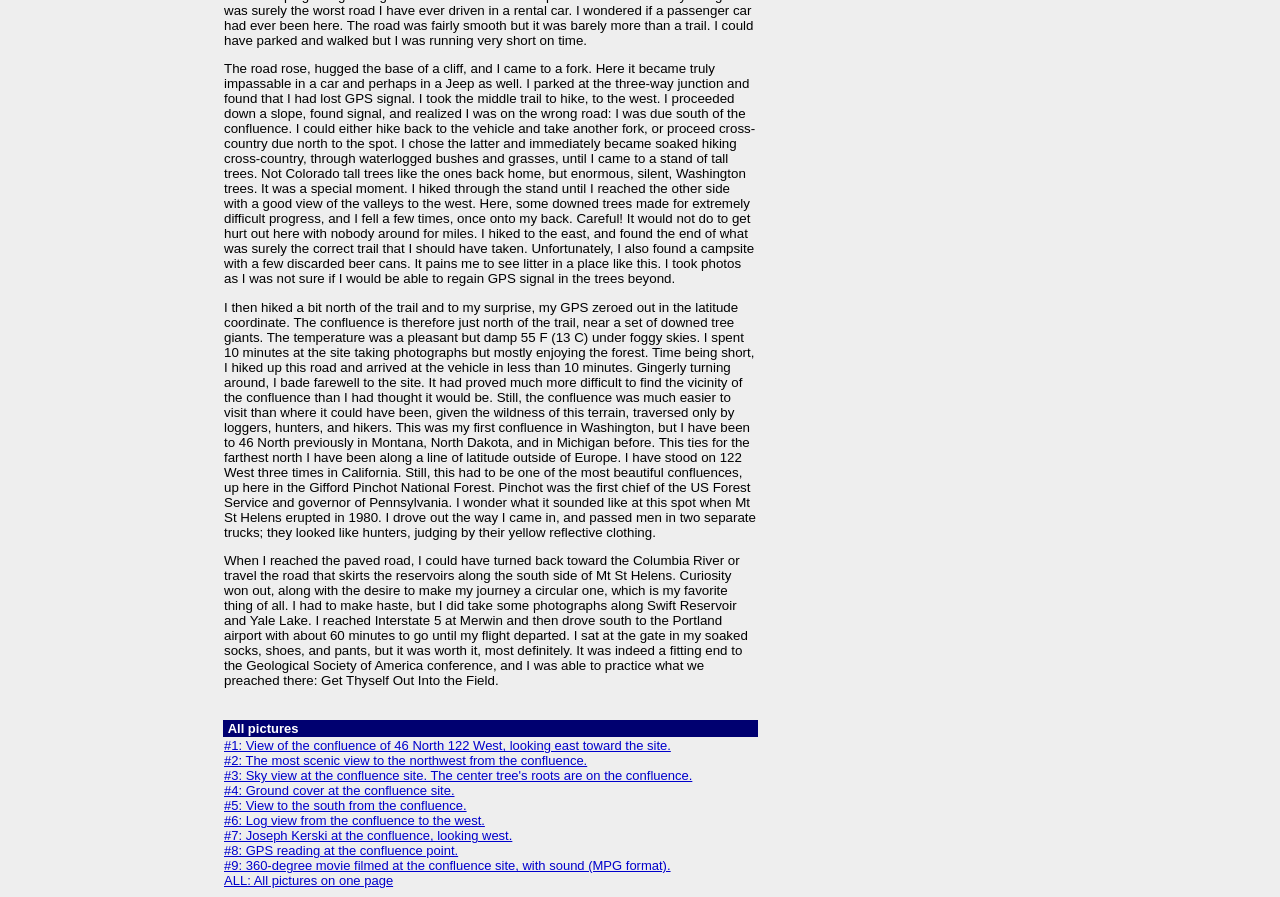What is the temperature at the confluence site?
Give a one-word or short phrase answer based on the image.

55 F (13 C)